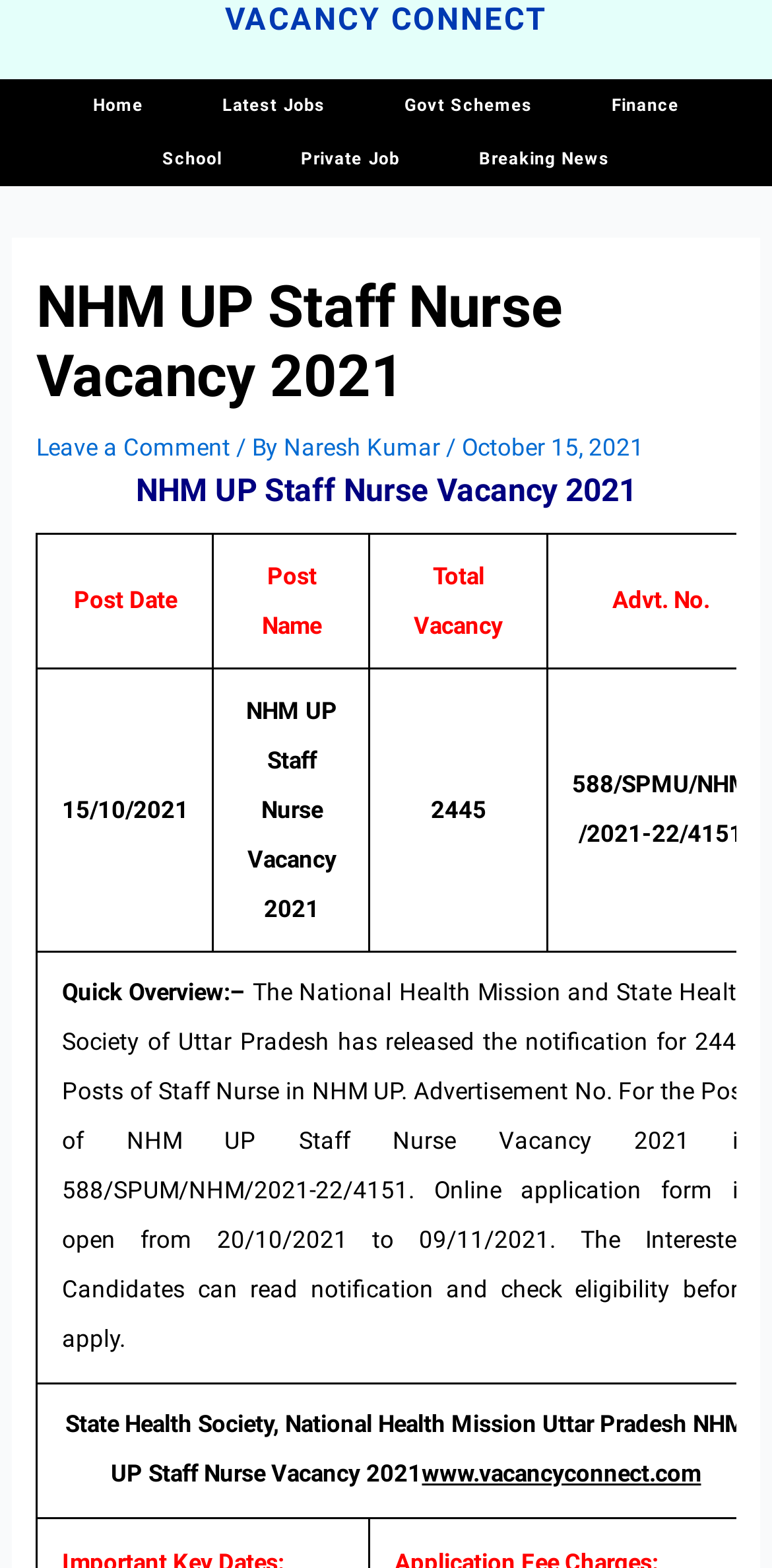Please identify the primary heading on the webpage and return its text.

NHM UP Staff Nurse Vacancy 2021